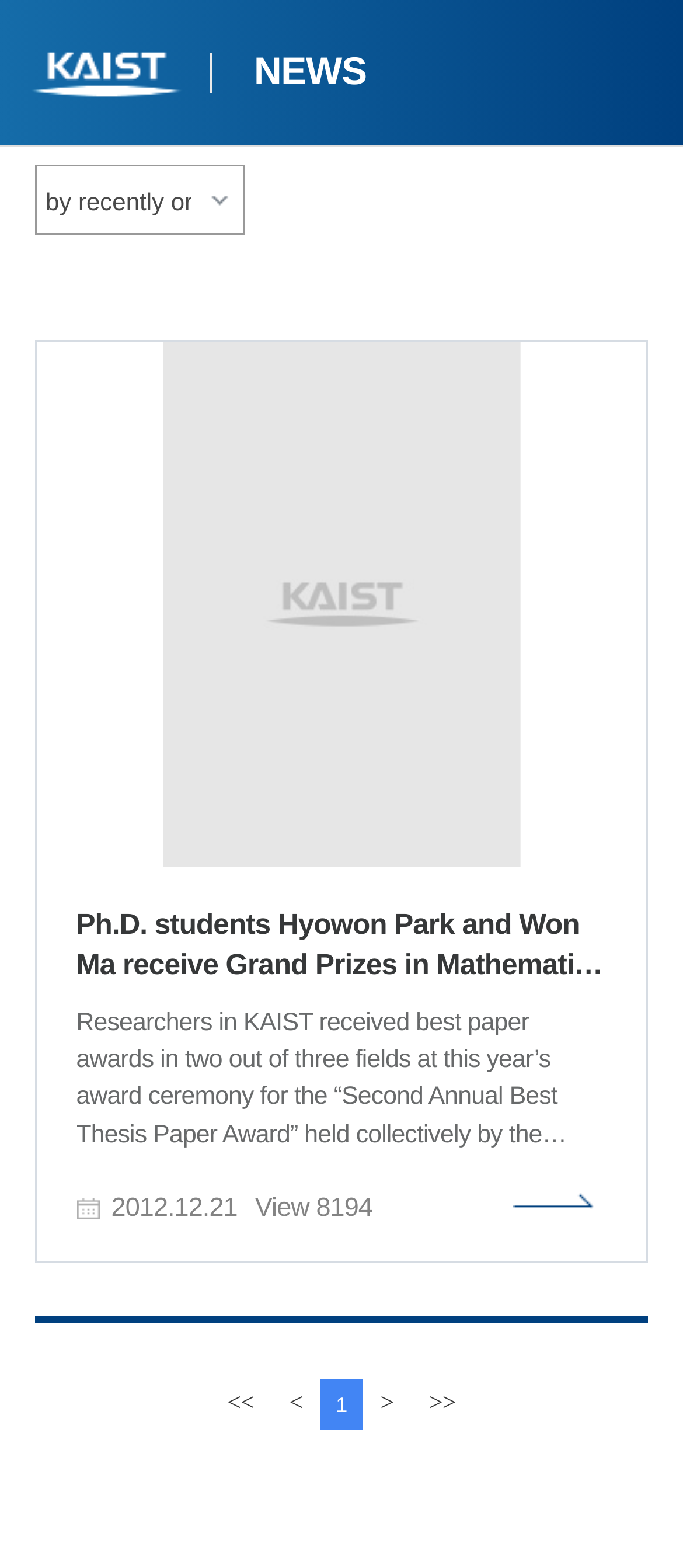Answer with a single word or phrase: 
How many views does the news article have?

8194